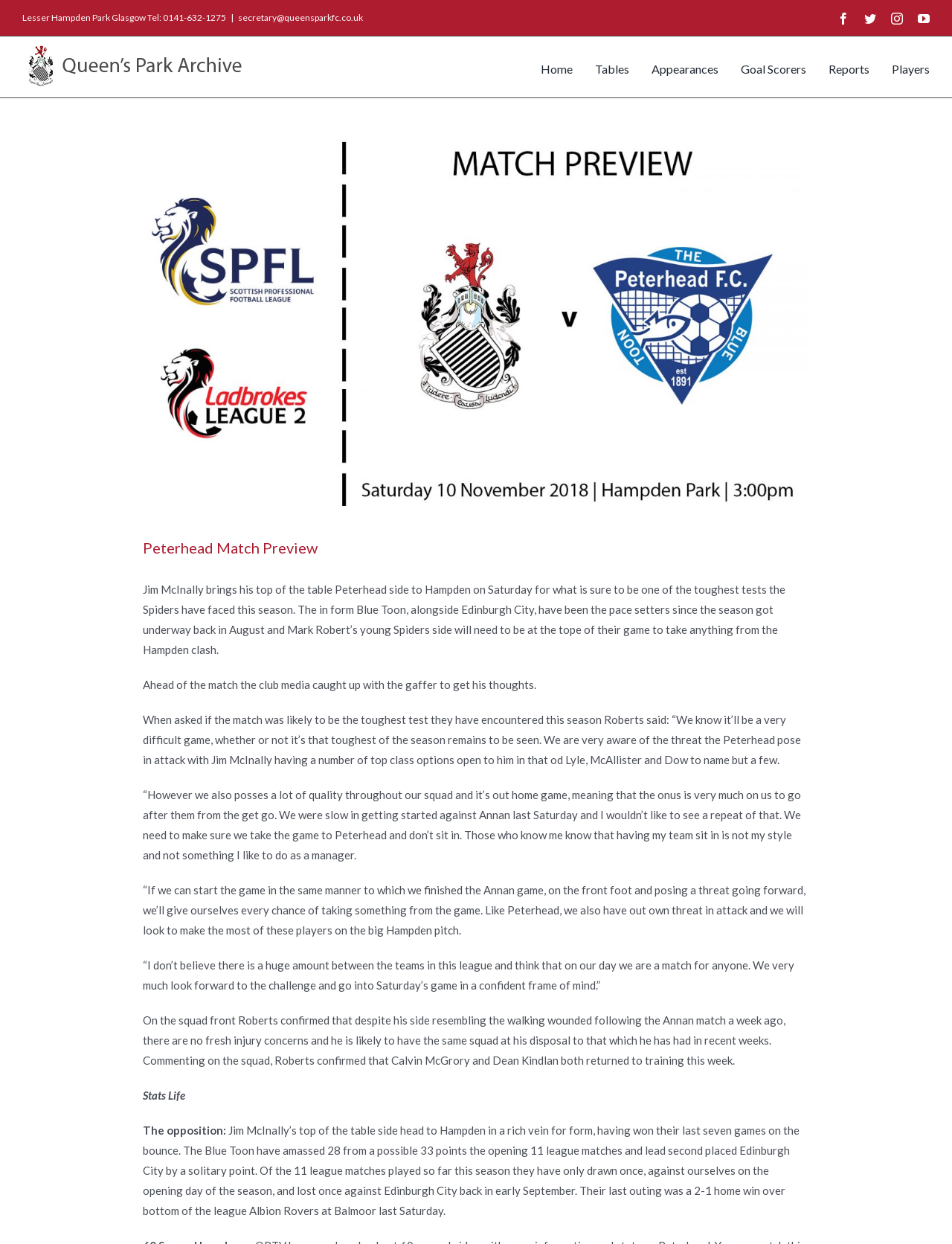Who is the manager of the opposing team?
Respond to the question with a well-detailed and thorough answer.

I found the answer by reading the article, which mentions that Jim McInally brings his top of the table Peterhead side to Hampden on Saturday.